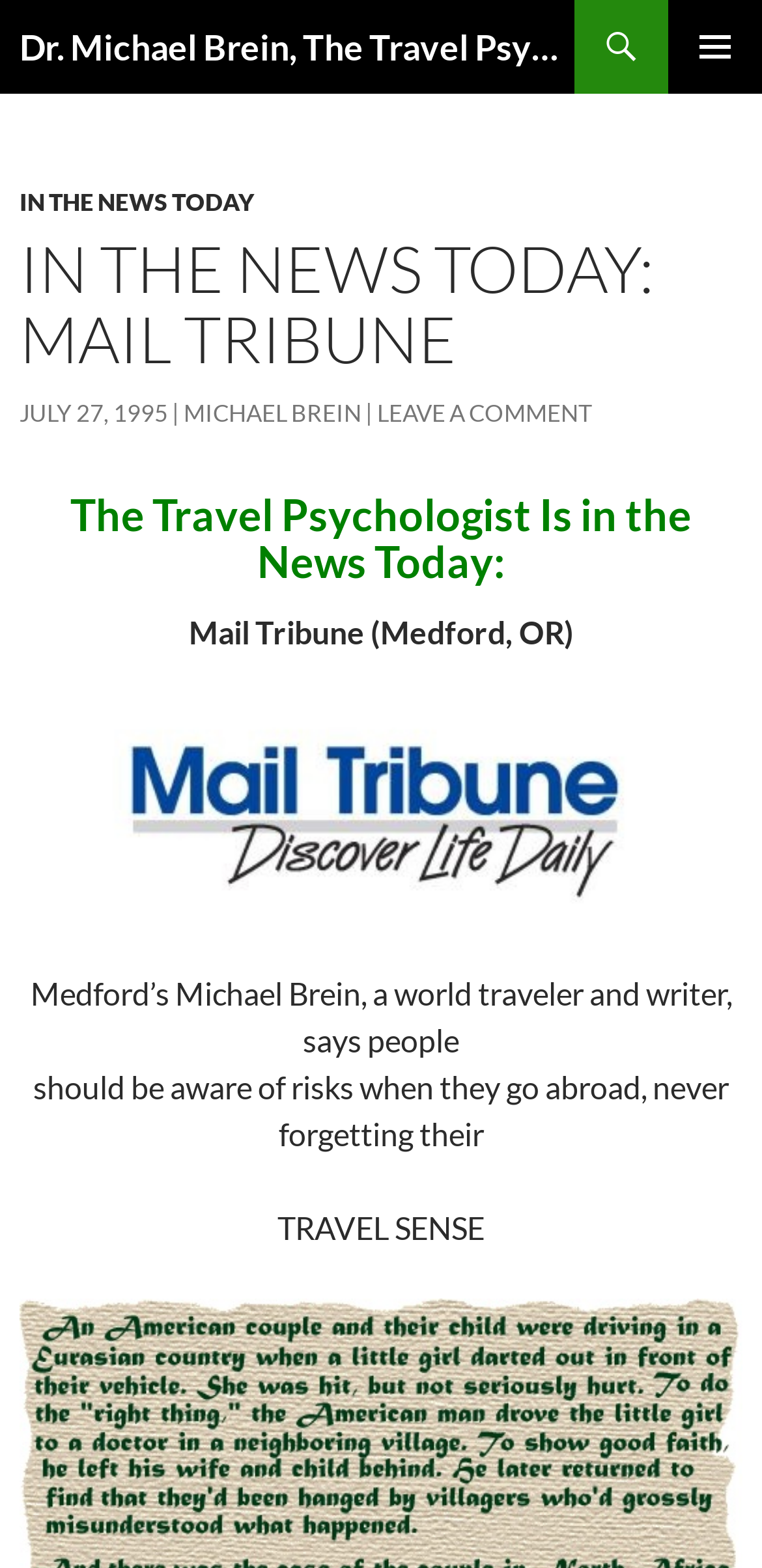Please analyze the image and provide a thorough answer to the question:
What is the date of the news article?

The question can be answered by looking at the link 'JULY 27, 1995' which indicates the date of the news article.